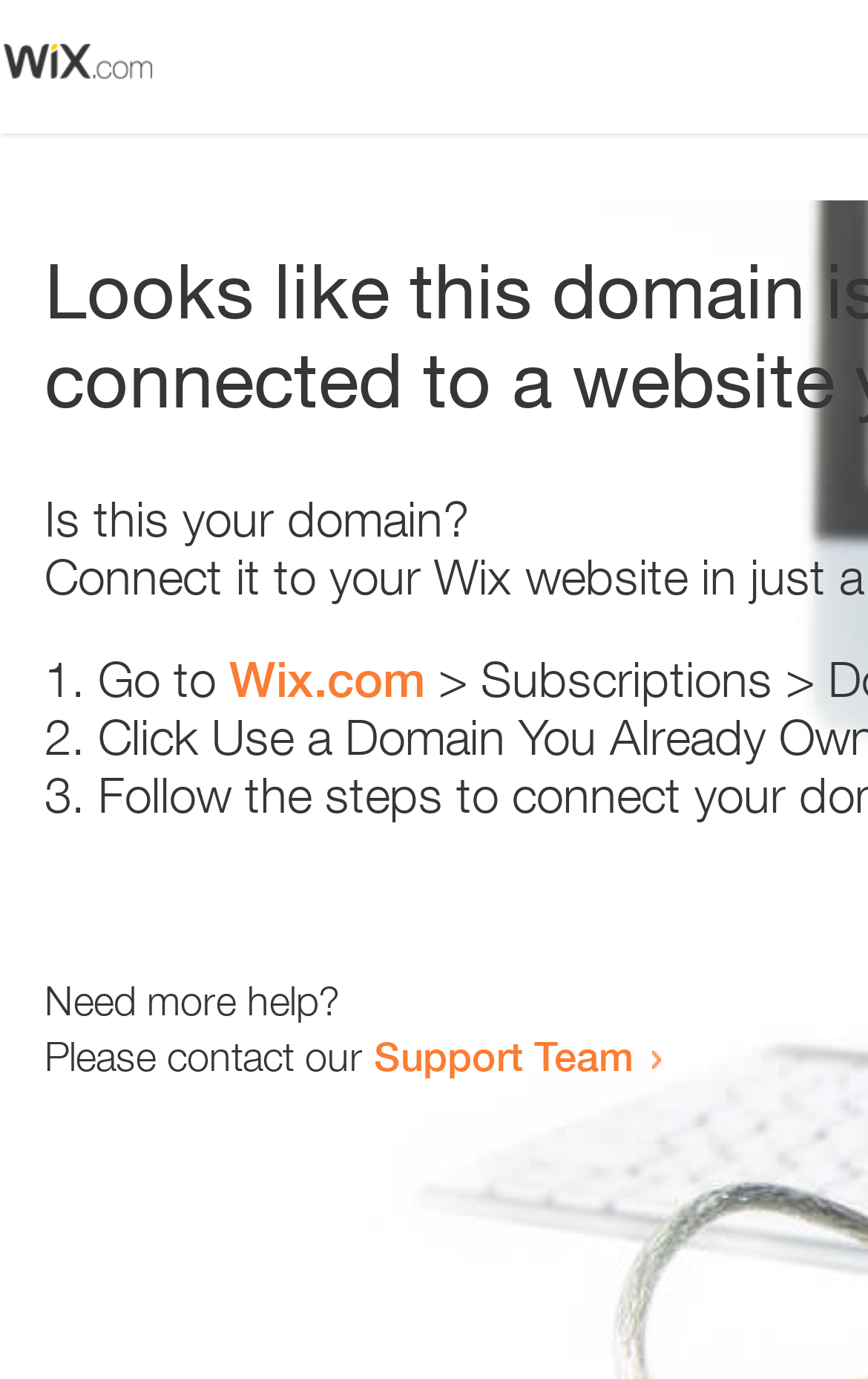Based on the element description "Support Team", predict the bounding box coordinates of the UI element.

[0.431, 0.748, 0.731, 0.783]